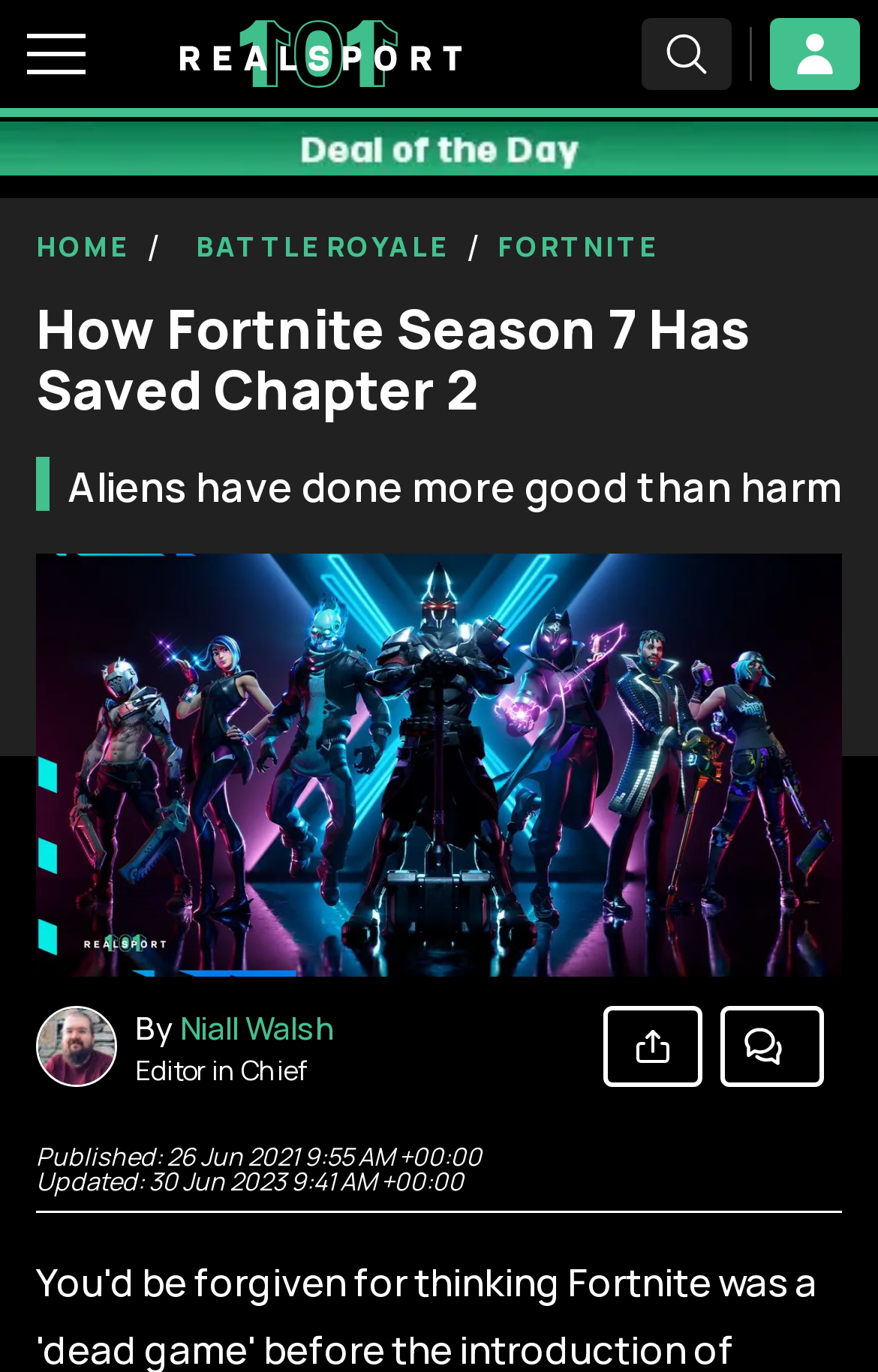Identify the bounding box coordinates of the clickable region to carry out the given instruction: "Read the article by Niall Walsh".

[0.205, 0.733, 0.379, 0.764]